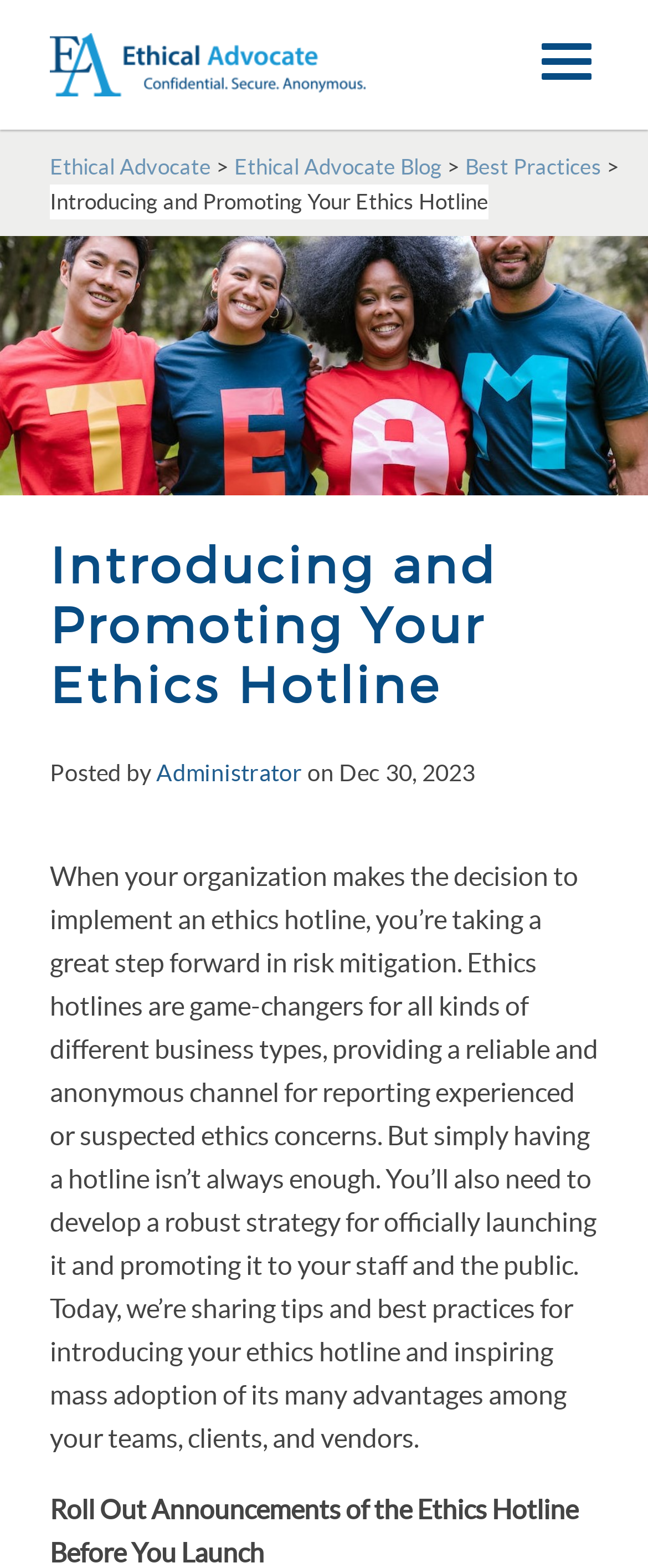Please give a succinct answer to the question in one word or phrase:
What is the name of the organization?

Ethical Advocate